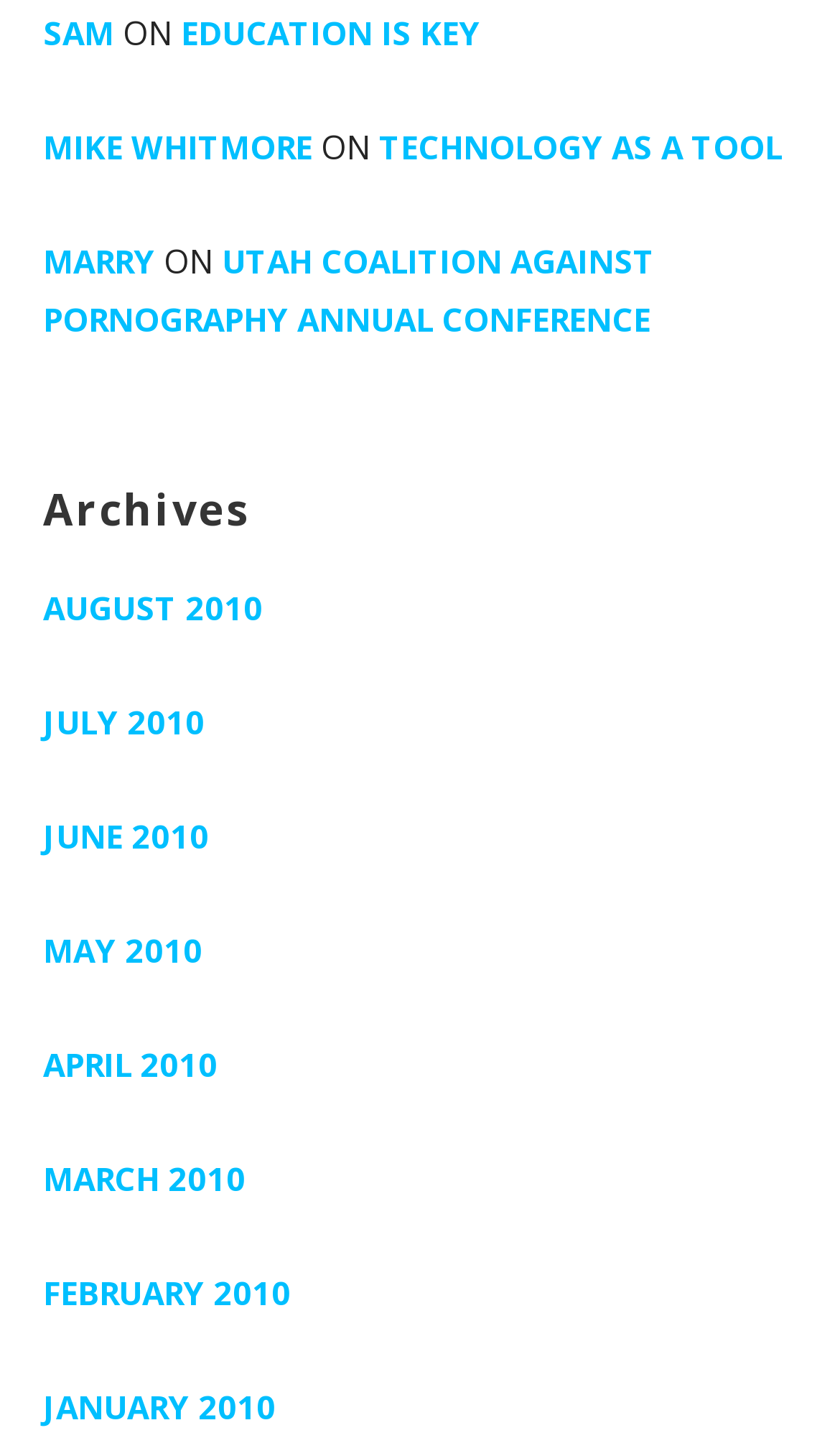Locate the bounding box of the UI element defined by this description: "Technology as a Tool". The coordinates should be given as four float numbers between 0 and 1, formatted as [left, top, right, bottom].

[0.451, 0.087, 0.931, 0.117]